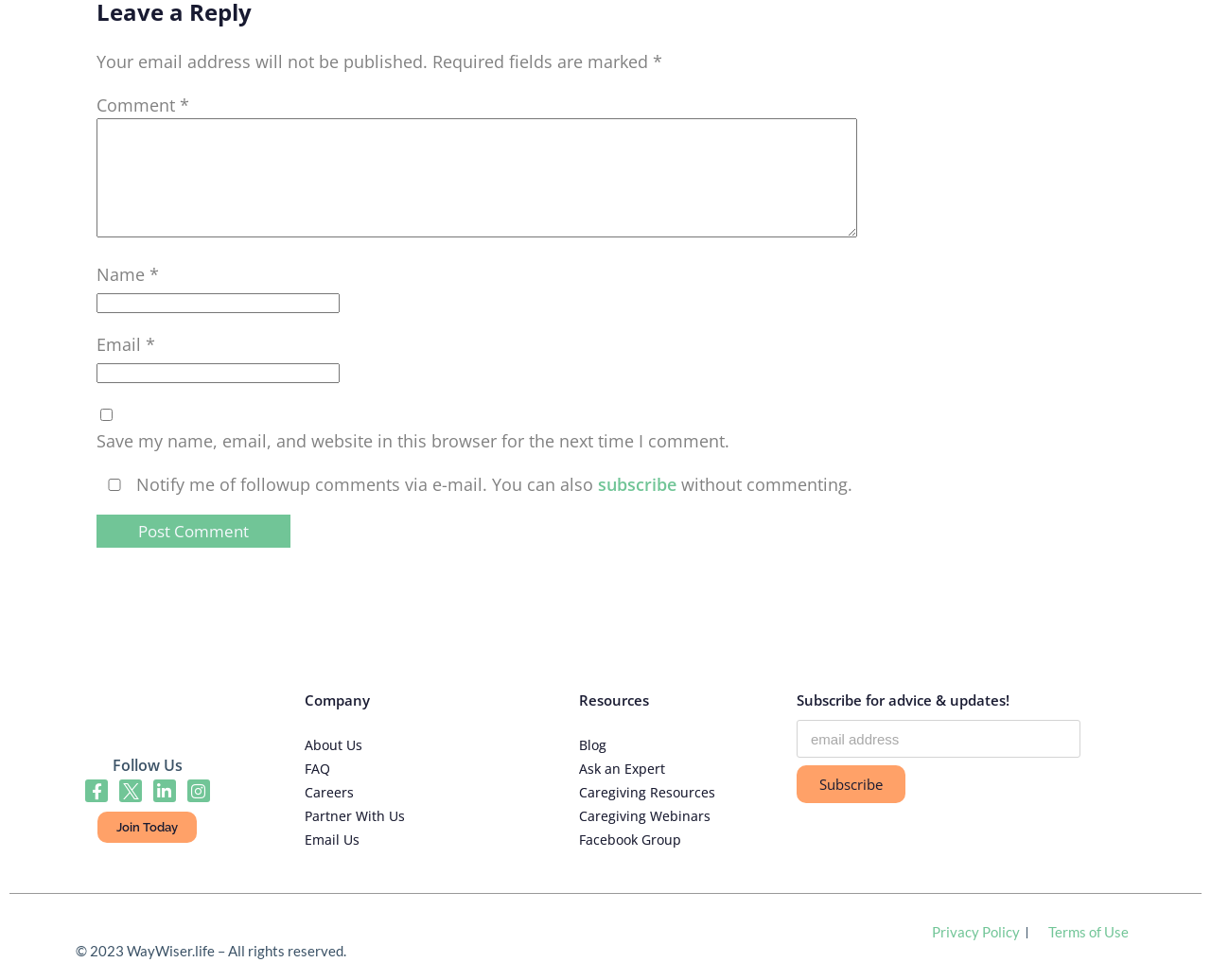What is the copyright year of the webpage?
Refer to the image and provide a concise answer in one word or phrase.

2023